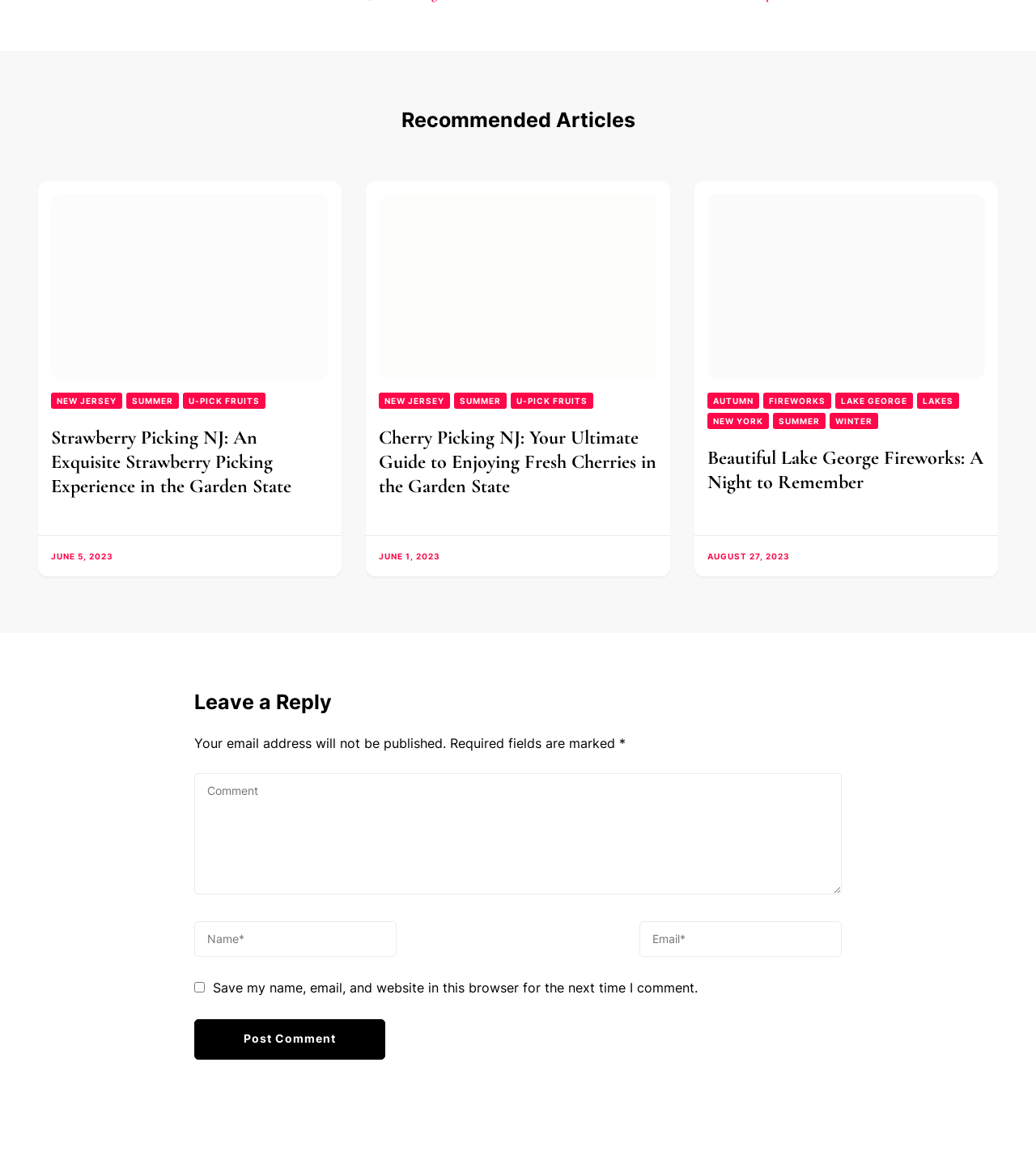Answer succinctly with a single word or phrase:
What is the label of the checkbox at the bottom of the page?

Save my name, email, and website in this browser for the next time I comment.